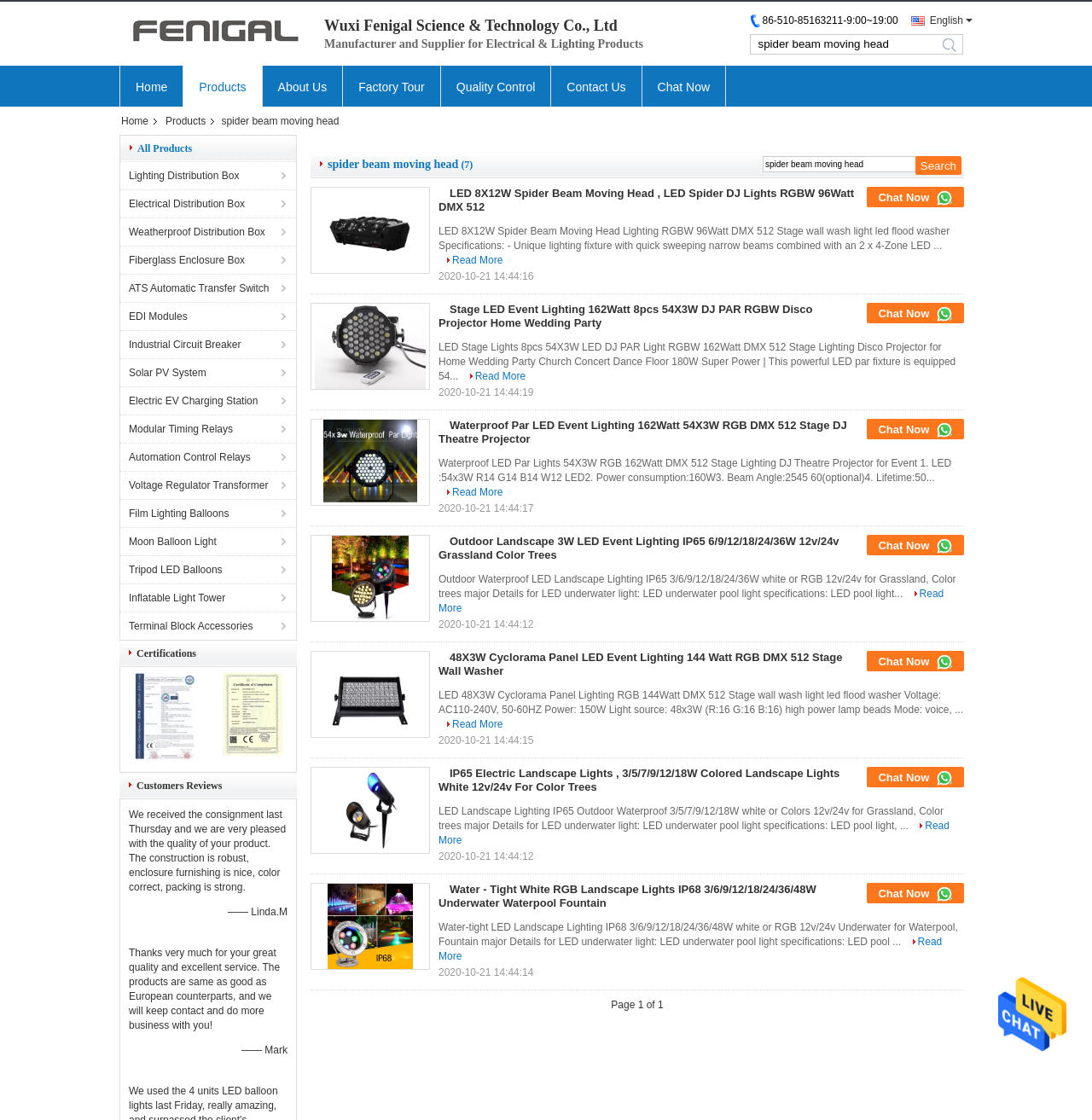Answer the question in a single word or phrase:
What type of lighting is shown in the product list?

Stage lighting